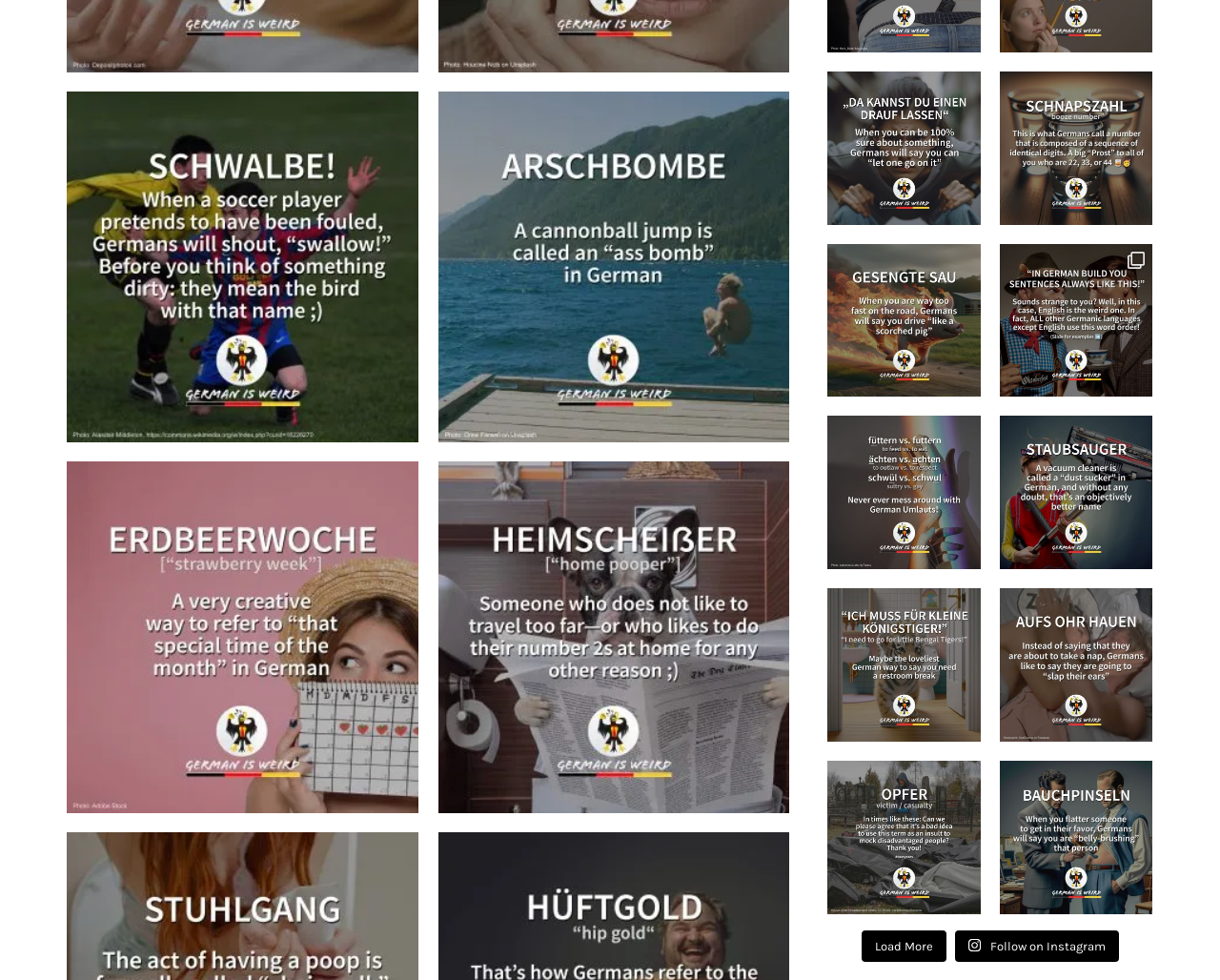Locate the bounding box coordinates of the element I should click to achieve the following instruction: "Check out the 'German is Weird' book".

[0.678, 0.073, 0.804, 0.229]